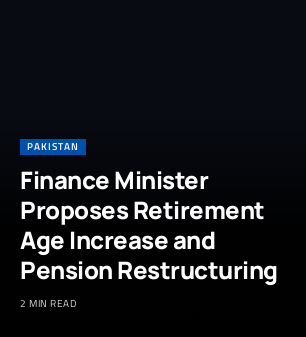Please provide a comprehensive response to the question based on the details in the image: What is the suggested change to the retirement age?

The image features a prominent news headline related to Pakistan, highlighting a significant proposal from the Finance Minister, which suggests increasing the retirement age and restructuring pensions, reflecting ongoing discussions about economic and social reforms in the country.